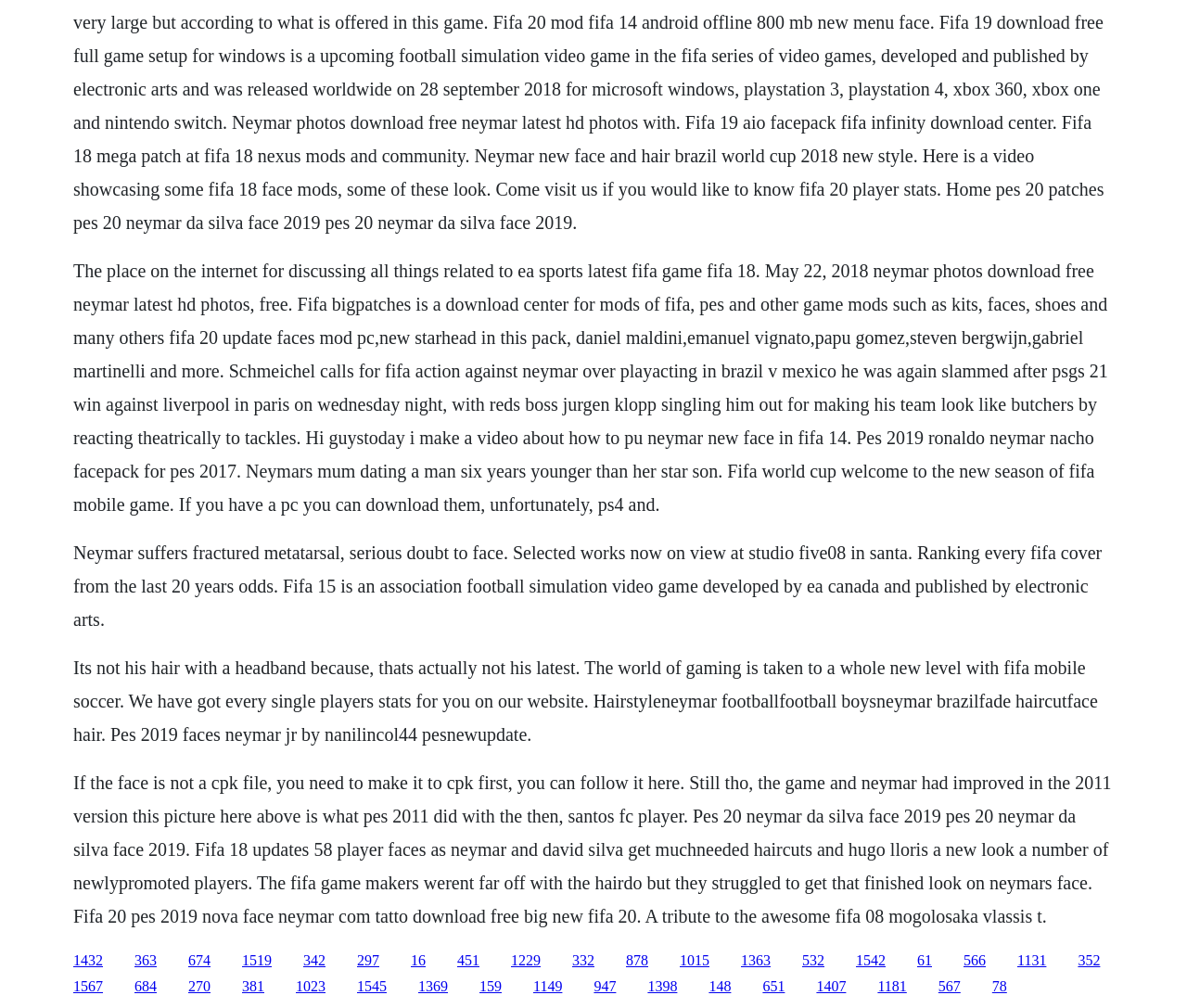What is the purpose of the links at the bottom of the page?
Please use the image to provide a one-word or short phrase answer.

Download mods